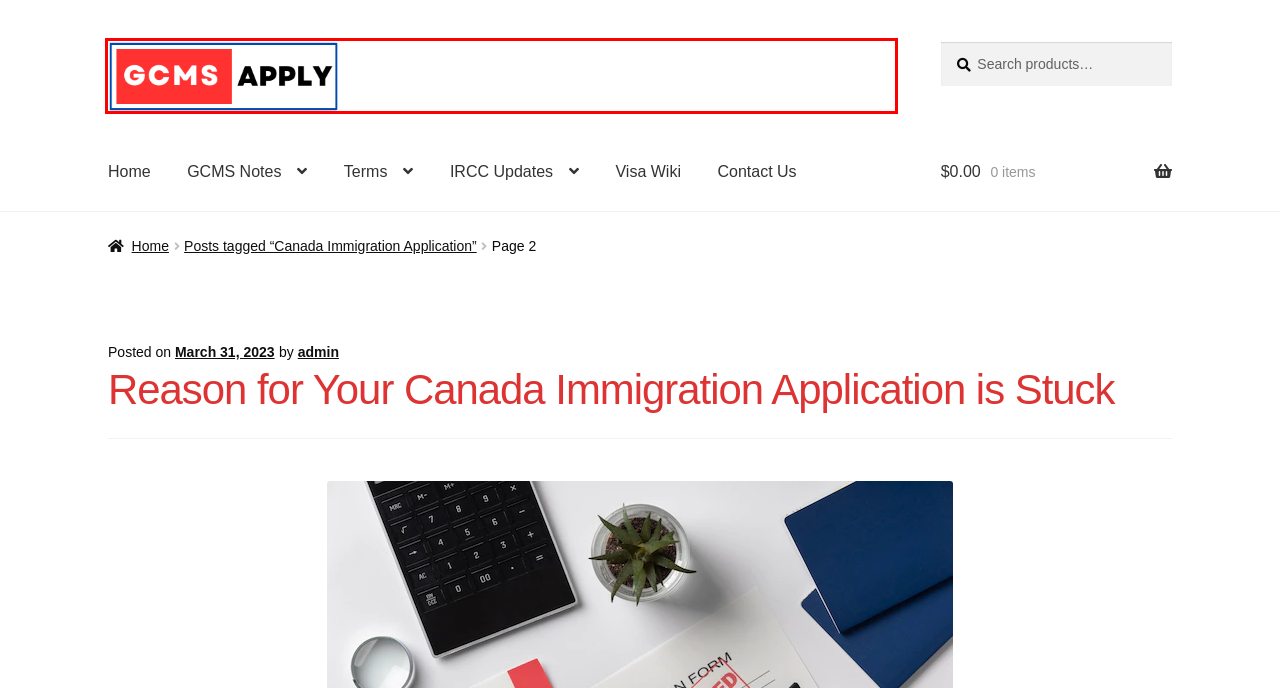You are given a screenshot of a webpage with a red rectangle bounding box around a UI element. Select the webpage description that best matches the new webpage after clicking the element in the bounding box. Here are the candidates:
A. My account - Apply GCMS Notes from IRCC [Official site]
B. Guide: Apply GCMS Notes - Apply GCMS Notes from IRCC [Official site]
C. Apply GCMS Notes - Apply GCMS Notes from IRCC [Official site]
D. Terms and Conditions - Apply GCMS Notes from IRCC [Official site]
E. Reason for Your Canada Immigration Application is Stuck - Apply GCMS Notes from IRCC [Official site]
F. Canada Immigration Application Archives - Apply GCMS Notes from IRCC [Official site]
G. Frequently Asked Questions: GCMS Notes - Apply GCMS Notes from IRCC [Official site]
H. Contact Us - Apply GCMS Notes from IRCC [Official site]

C